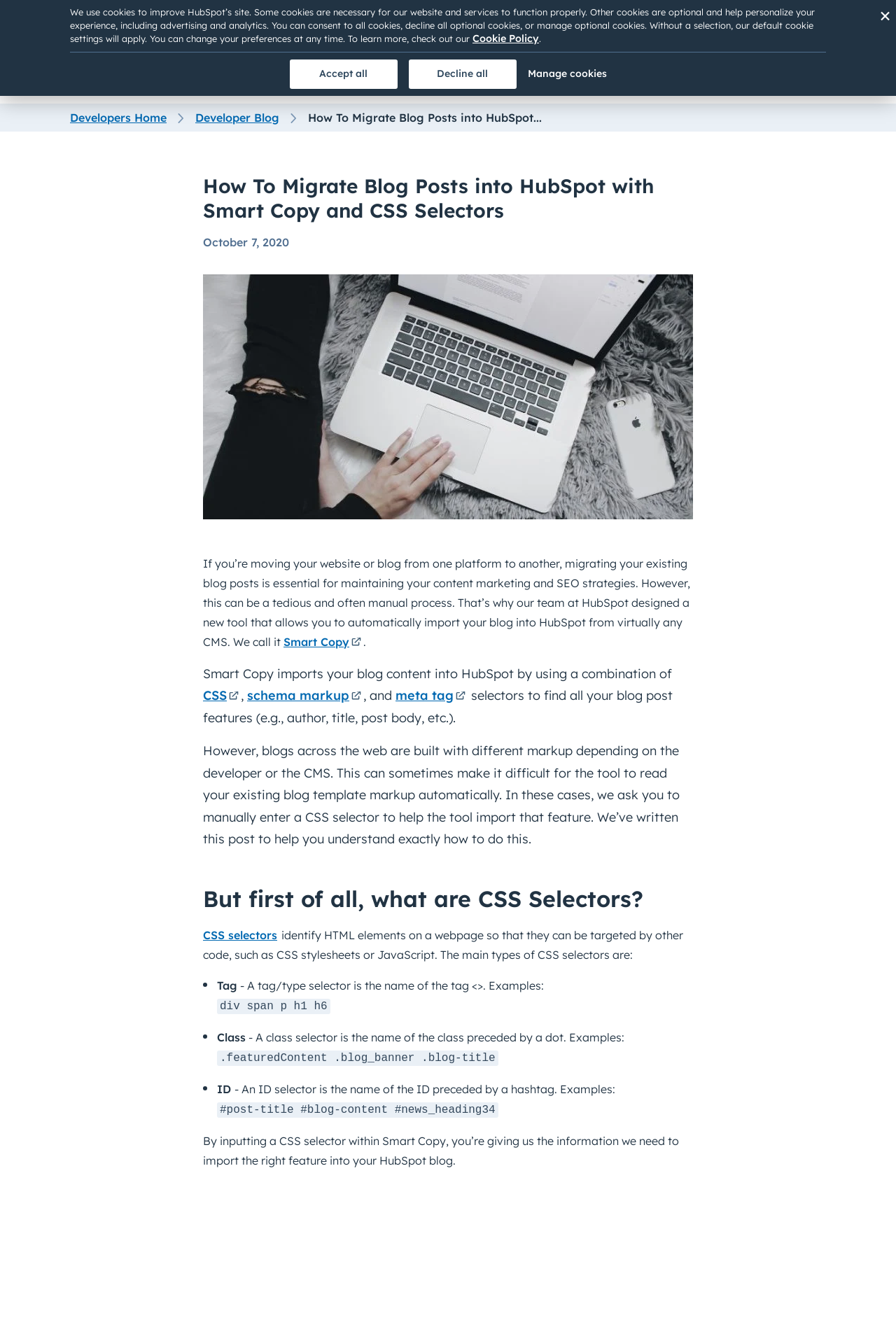Kindly provide the bounding box coordinates of the section you need to click on to fulfill the given instruction: "Click the Create a developer account link".

[0.739, 0.006, 0.916, 0.027]